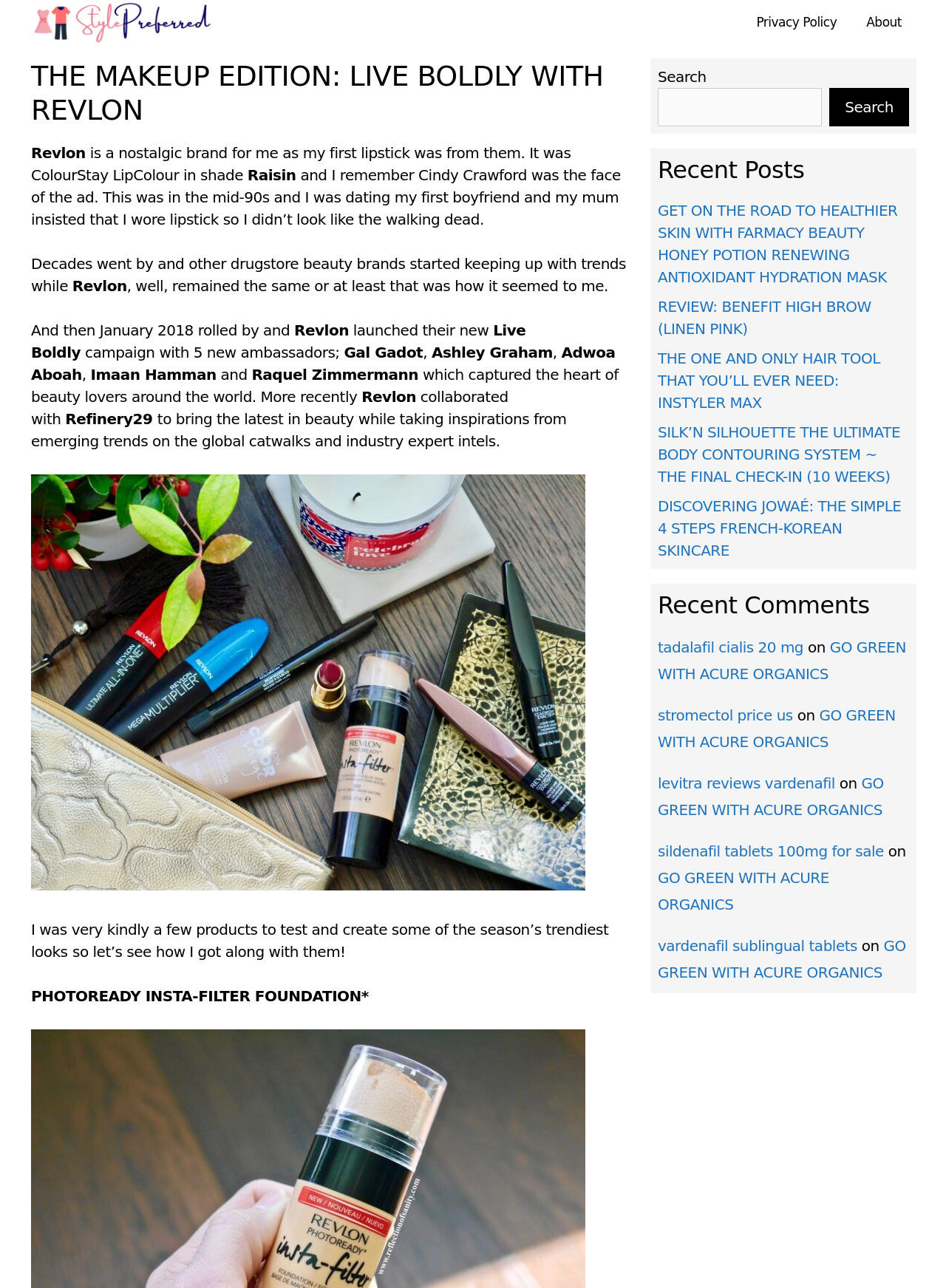Specify the bounding box coordinates for the region that must be clicked to perform the given instruction: "Read recent post".

[0.695, 0.156, 0.949, 0.222]